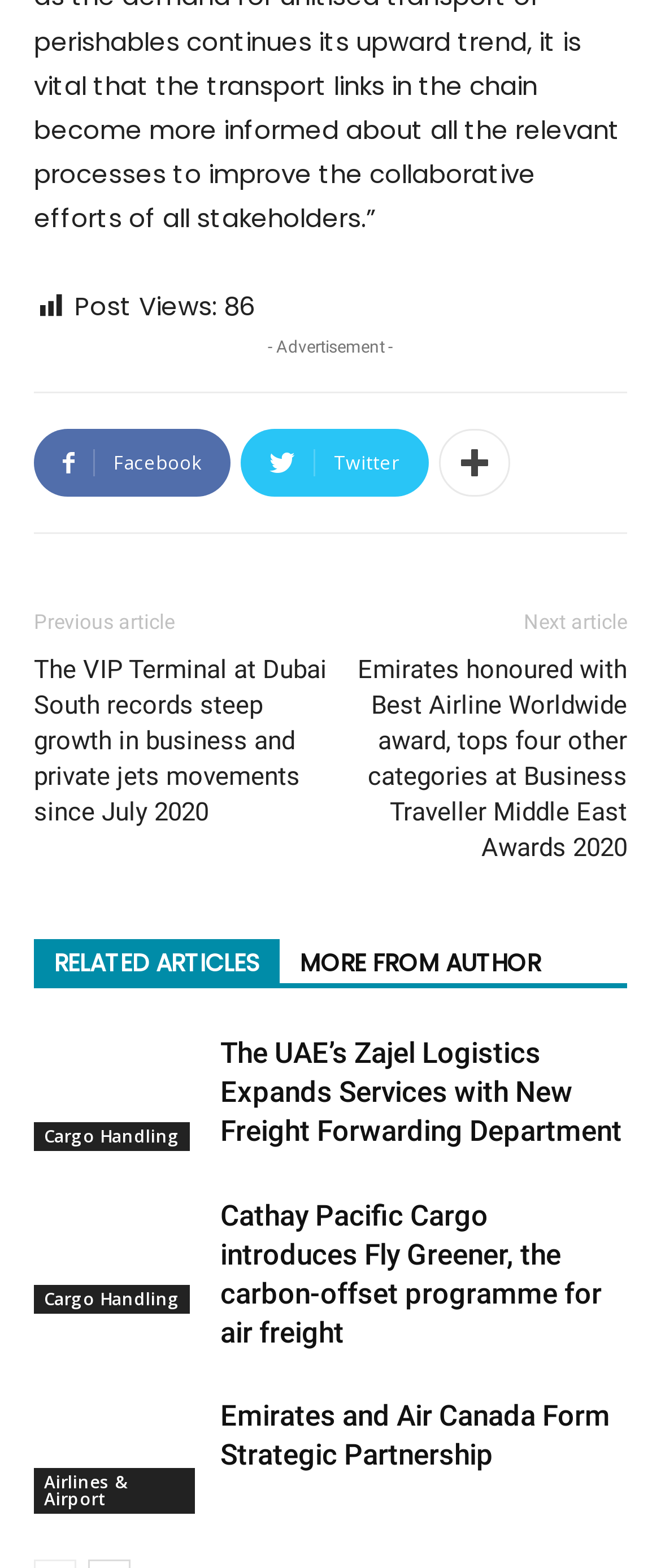What is the title of the first related article?
Kindly offer a detailed explanation using the data available in the image.

I looked at the related articles section and found the first article's title, which is 'The UAE’s Zajel Logistics Expands Services with New Freight Forwarding Department'.